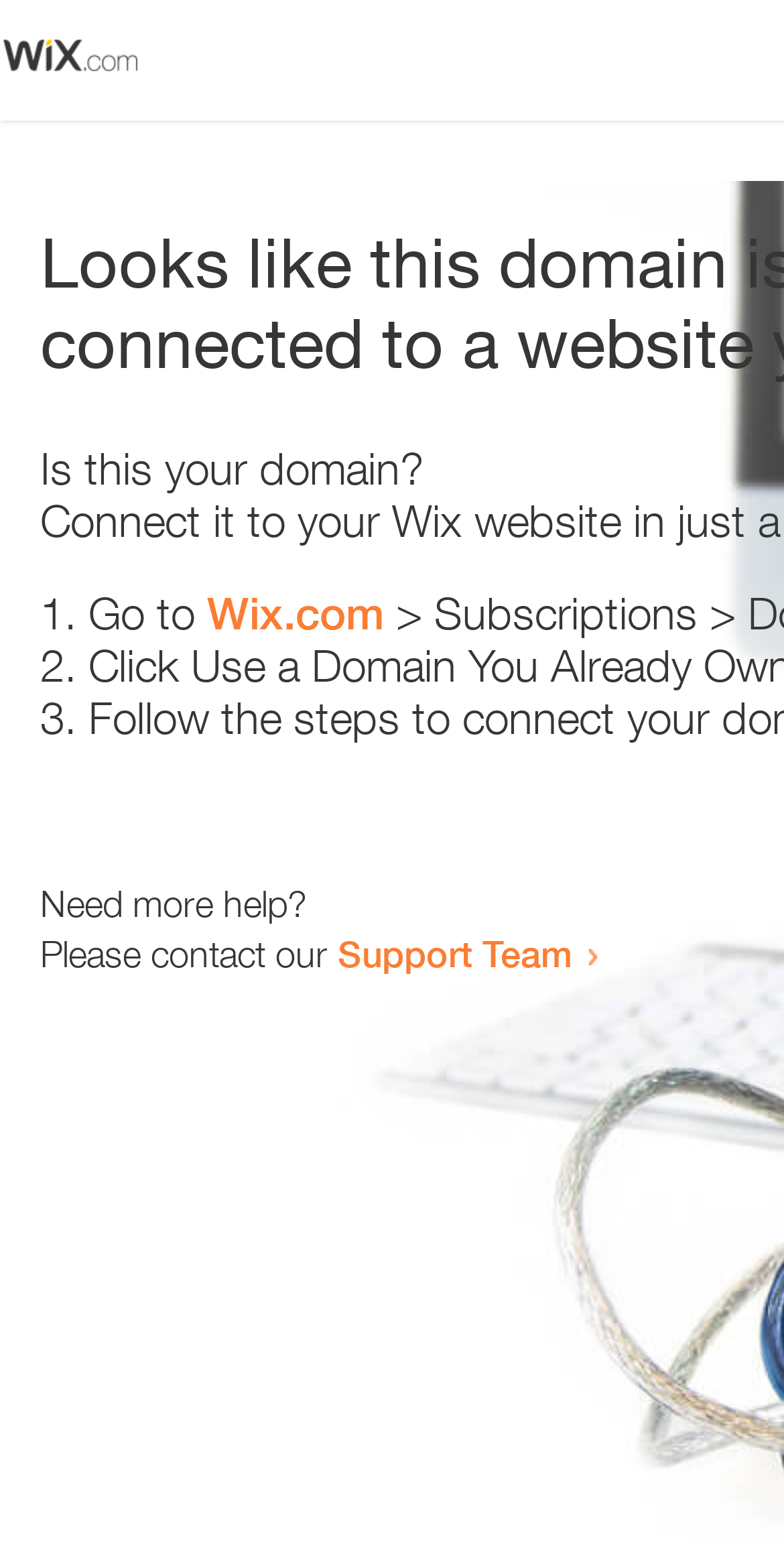Provide a brief response to the question below using one word or phrase:
How many steps are provided to resolve the issue?

3